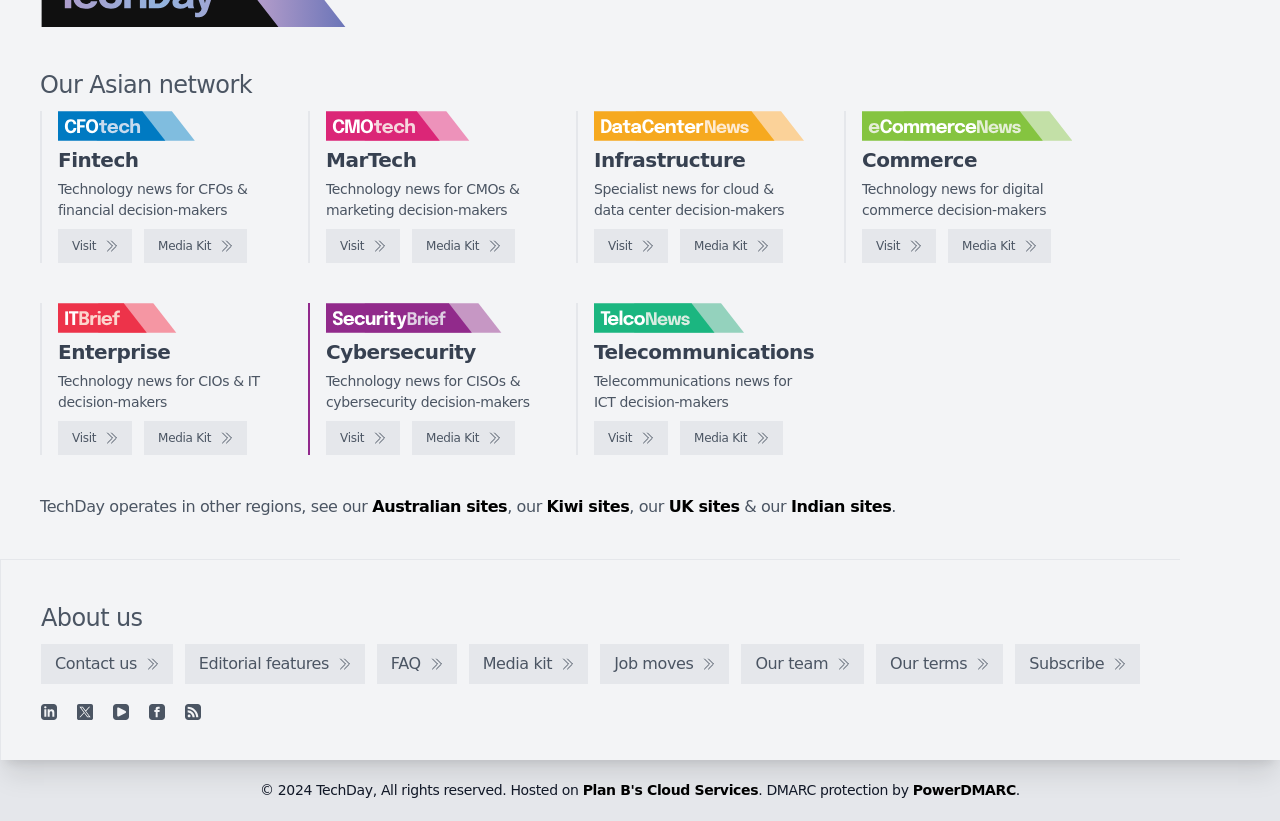How many logos are displayed on the webpage?
Could you answer the question in a detailed manner, providing as much information as possible?

I counted the number of logo images on the webpage, which are CFOtech logo, CMOtech logo, DataCenterNews logo, eCommerceNews logo, IT Brief logo, and SecurityBrief logo, TelcoNews logo.